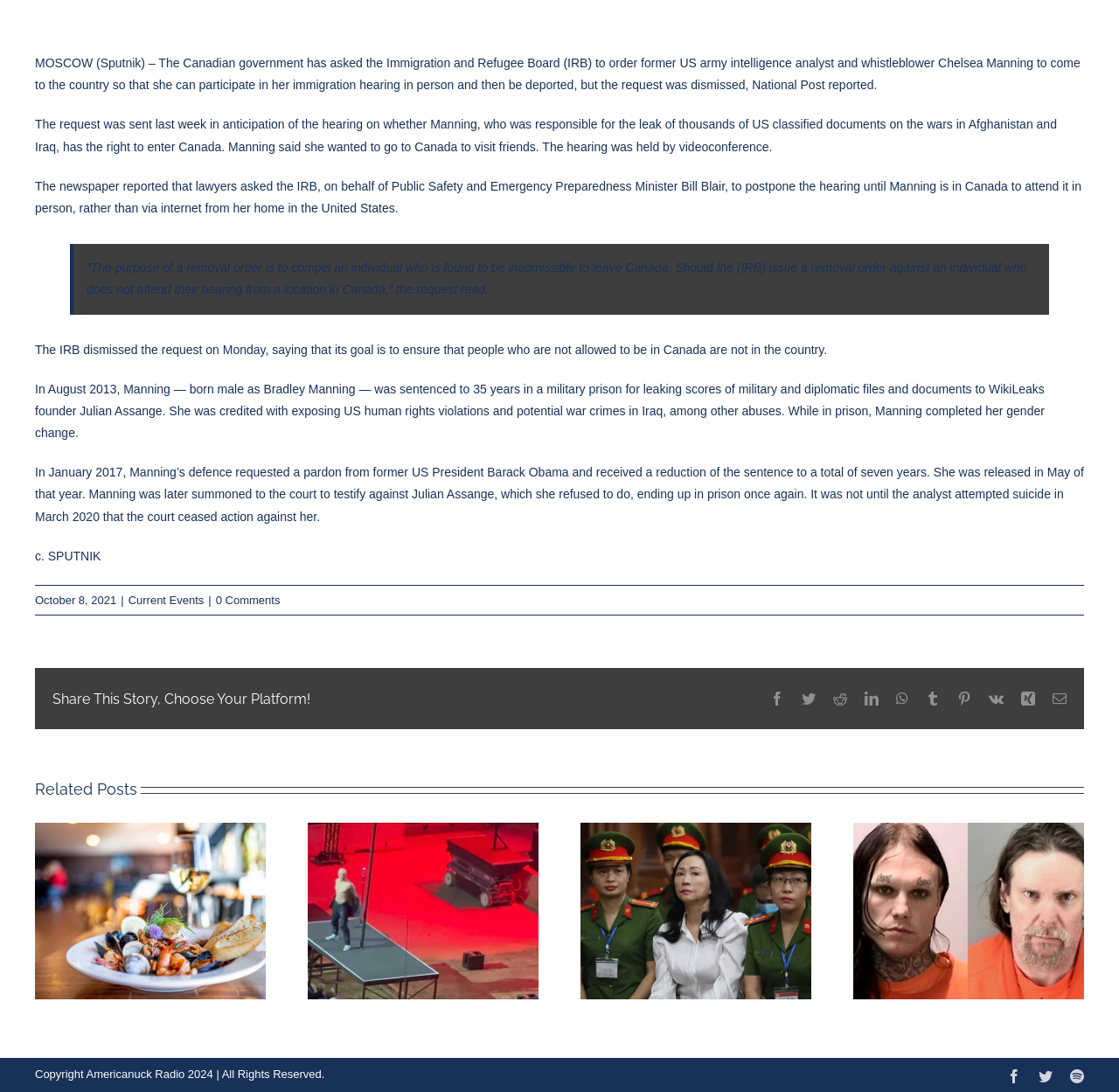Highlight the bounding box of the UI element that corresponds to this description: "c. SPUTNIK".

[0.031, 0.503, 0.09, 0.515]